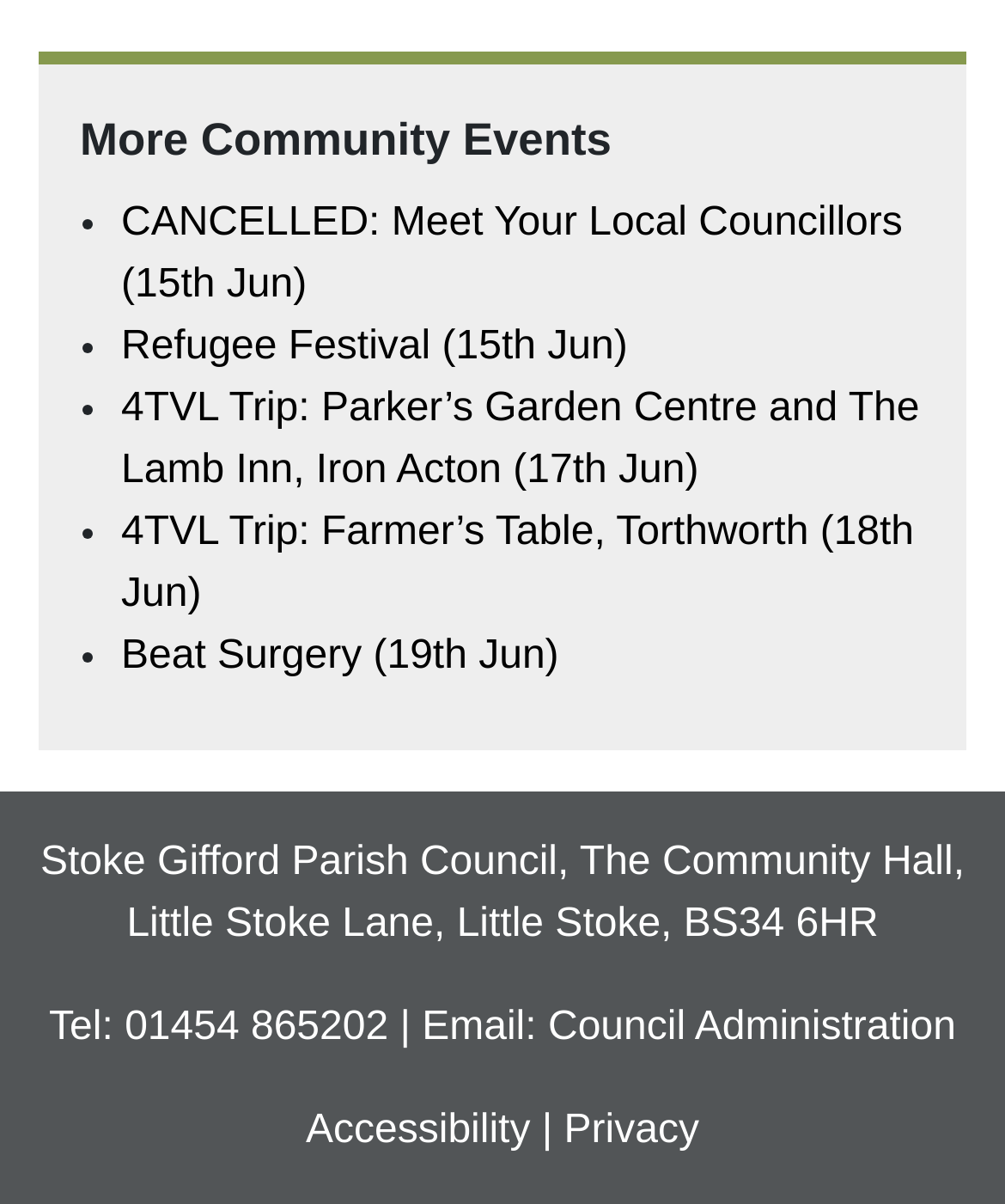Bounding box coordinates are specified in the format (top-left x, top-left y, bottom-right x, bottom-right y). All values are floating point numbers bounded between 0 and 1. Please provide the bounding box coordinate of the region this sentence describes: Council Administration

[0.545, 0.836, 0.951, 0.872]